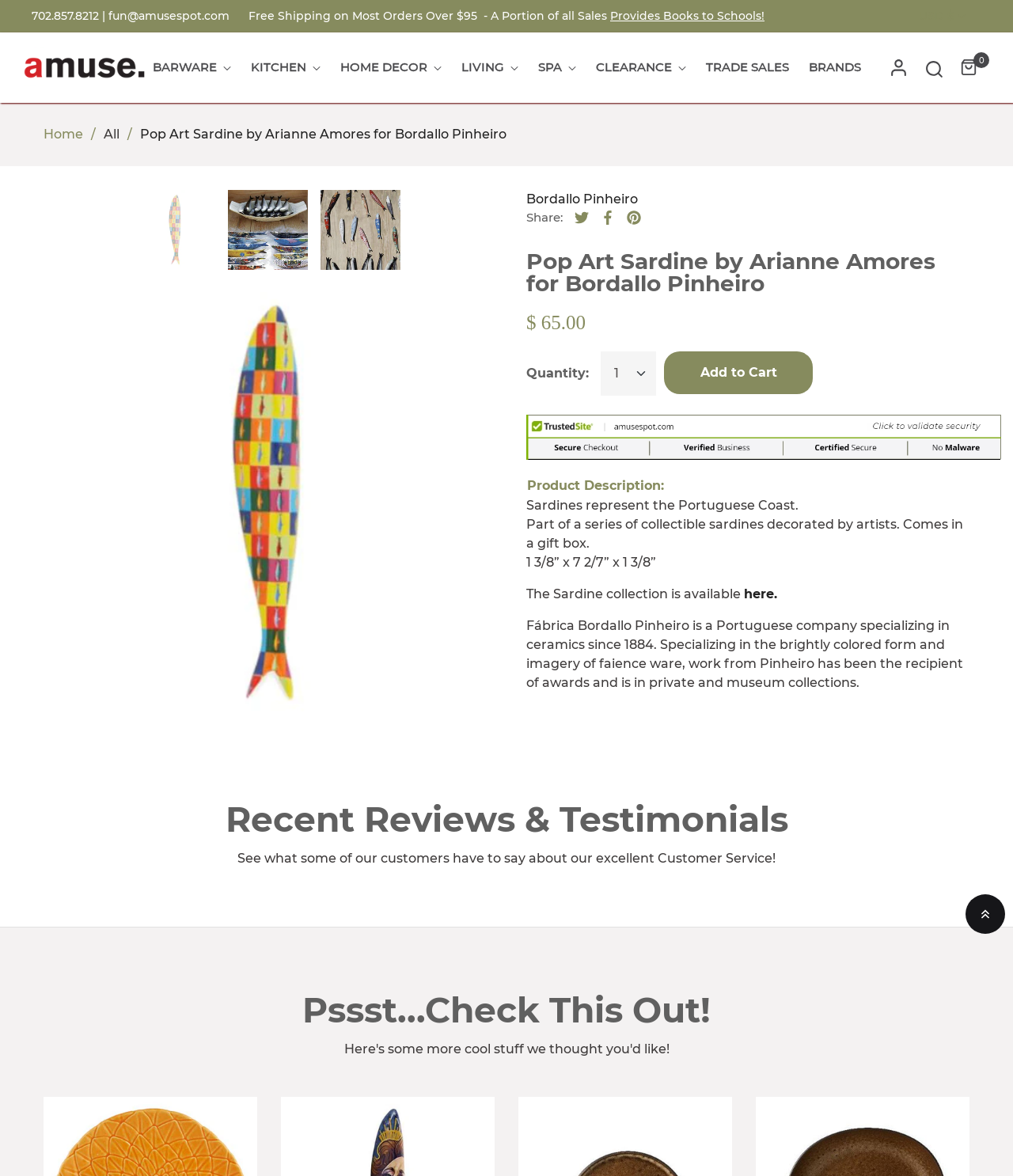Please determine the bounding box coordinates of the element to click on in order to accomplish the following task: "Click on the 'Facebook' link". Ensure the coordinates are four float numbers ranging from 0 to 1, i.e., [left, top, right, bottom].

None